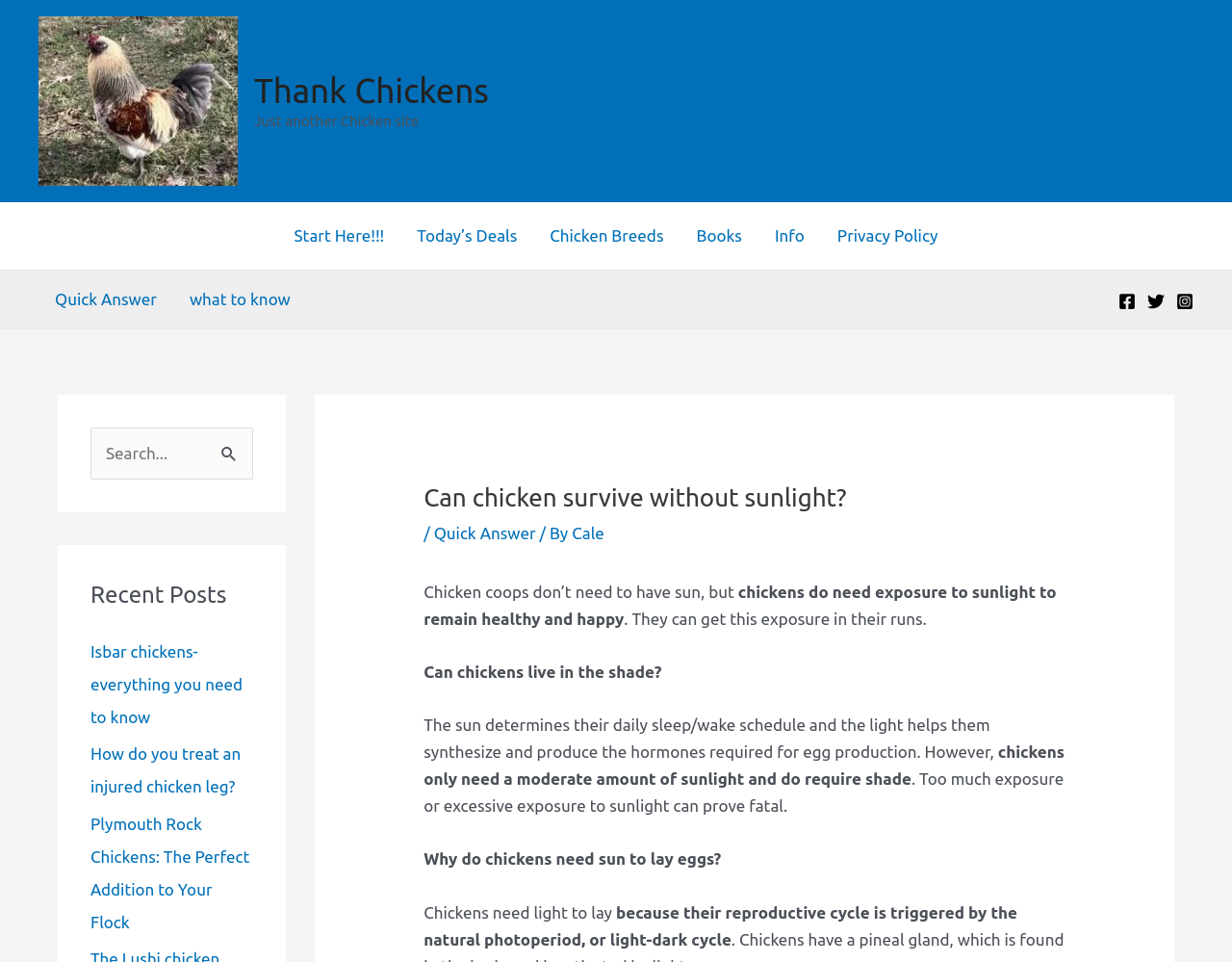Show me the bounding box coordinates of the clickable region to achieve the task as per the instruction: "Click on the 'Energy' link".

None